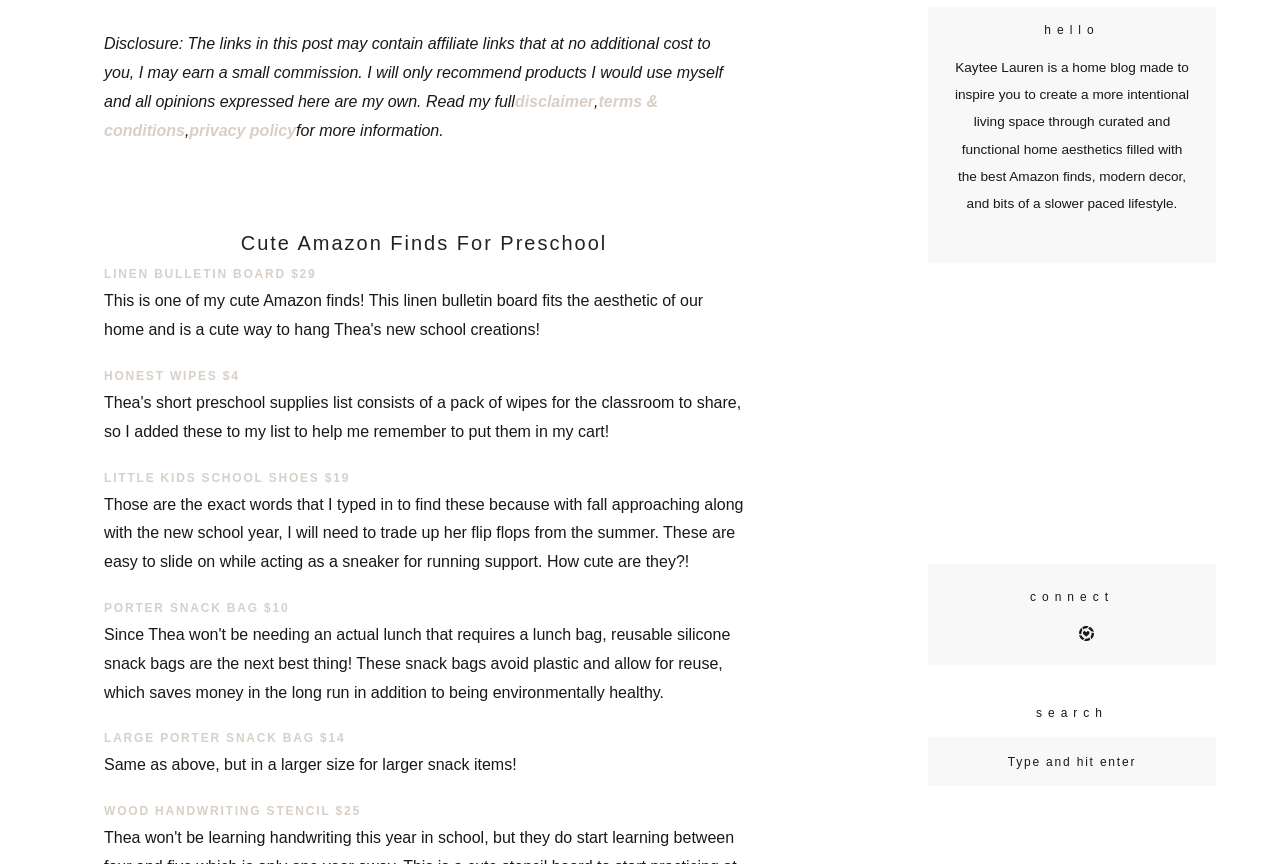What is the author's name?
From the image, respond with a single word or phrase.

Kaytee Lauren